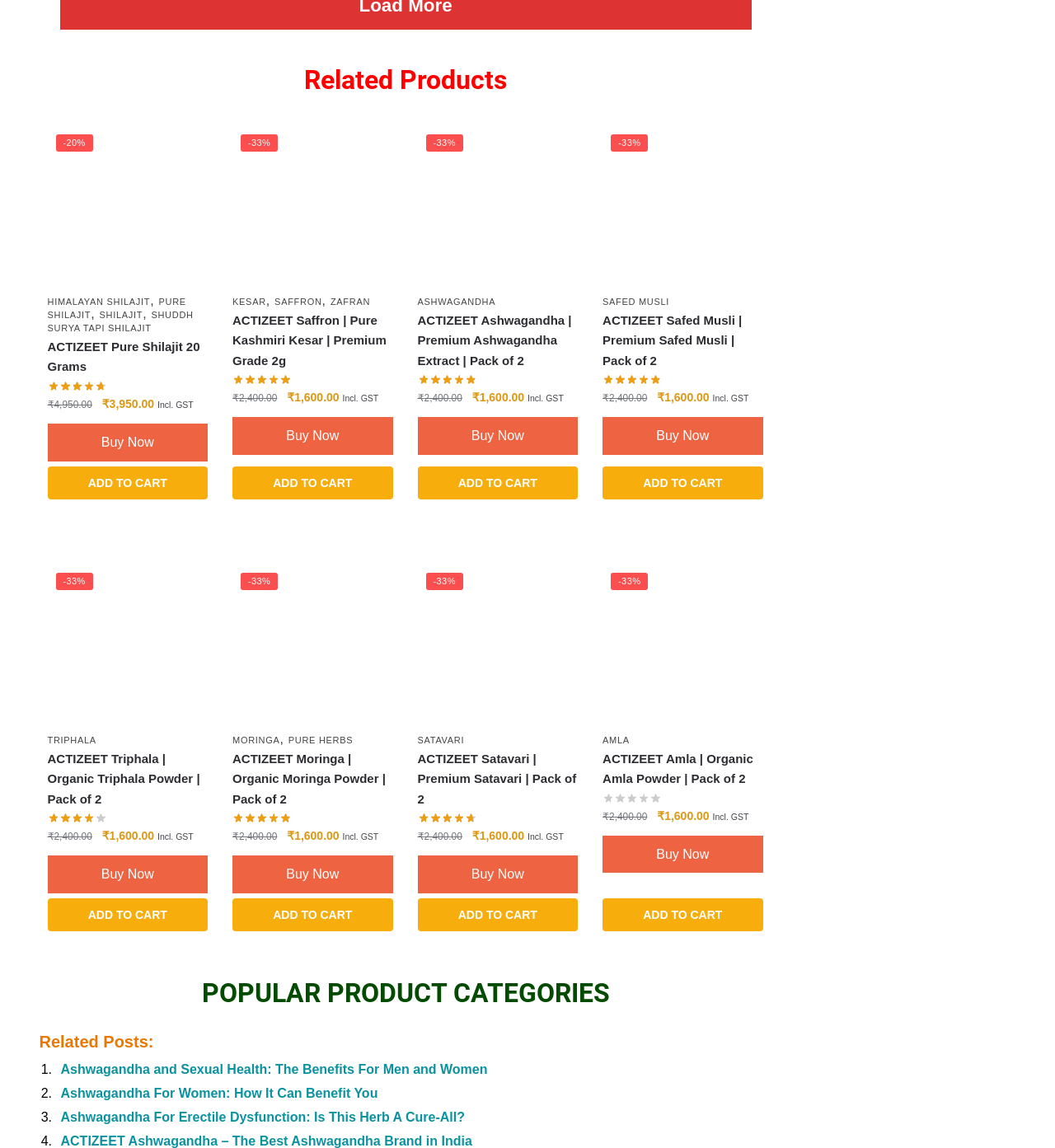Pinpoint the bounding box coordinates of the clickable area necessary to execute the following instruction: "Read the article 'How Different Types of Retail Packaging Affects Sales'". The coordinates should be given as four float numbers between 0 and 1, namely [left, top, right, bottom].

None